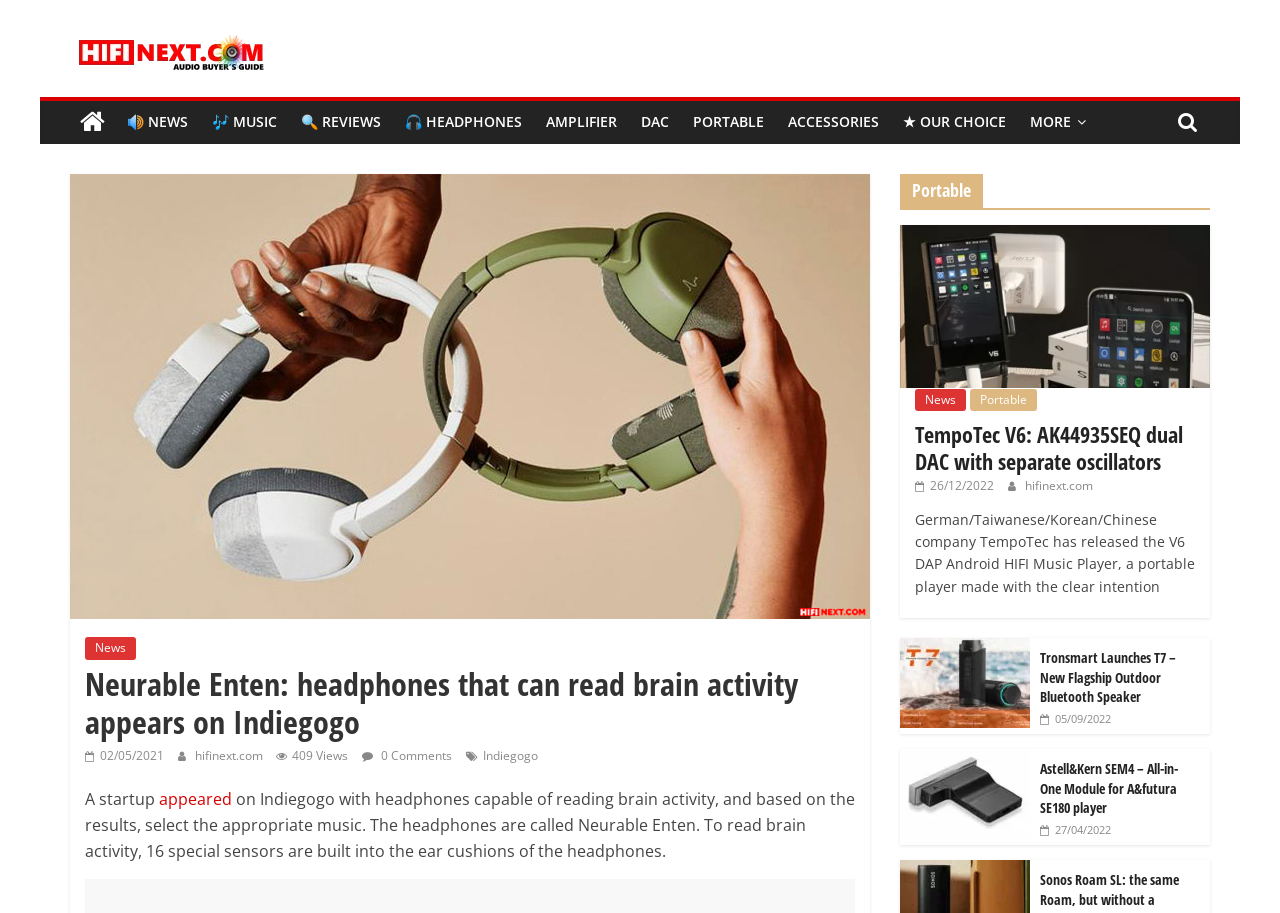Please identify the bounding box coordinates for the region that you need to click to follow this instruction: "Click on the link to read more about Neurable Enten headphones".

[0.055, 0.192, 0.68, 0.216]